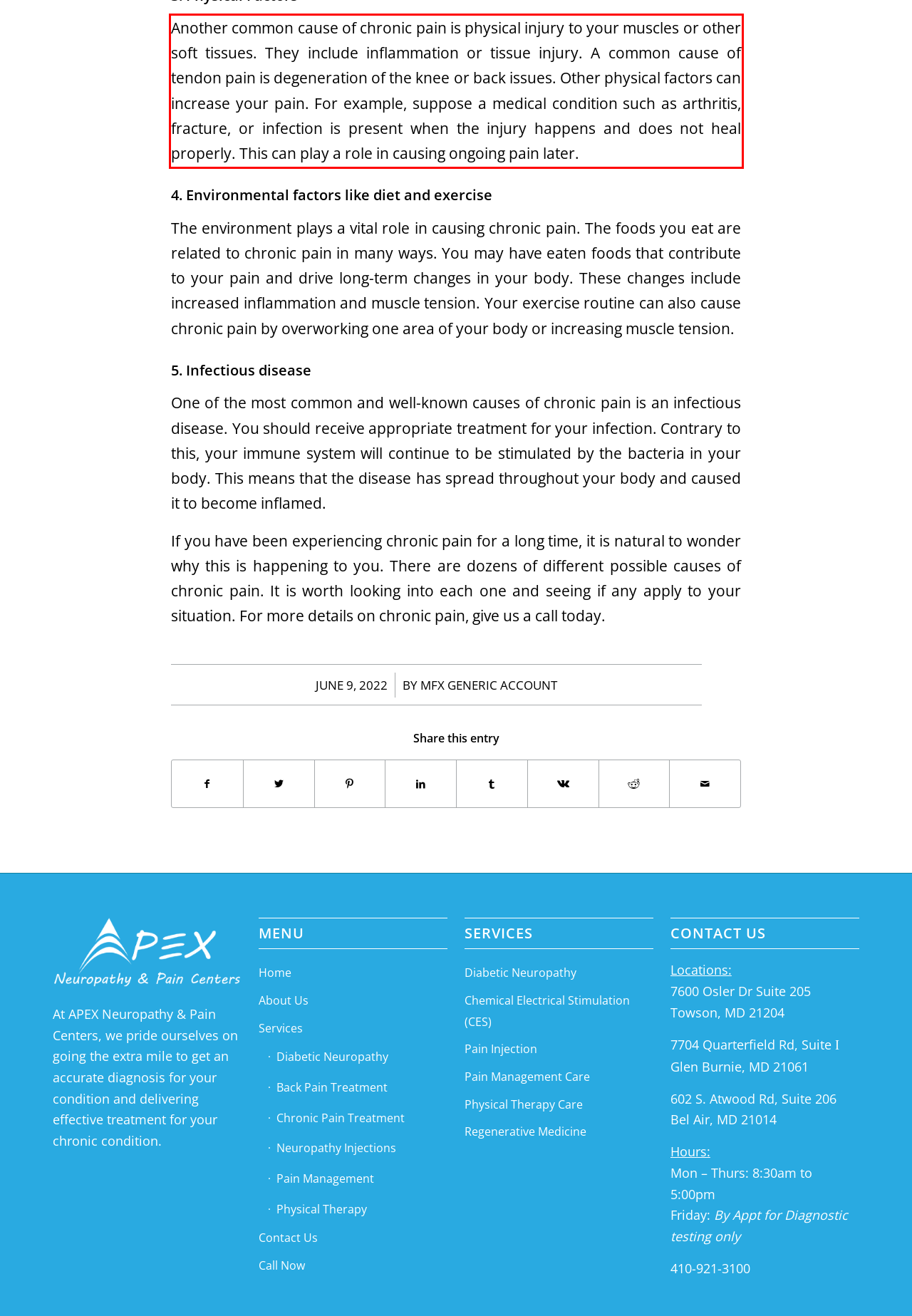Look at the provided screenshot of the webpage and perform OCR on the text within the red bounding box.

Another common cause of chronic pain is physical injury to your muscles or other soft tissues. They include inflammation or tissue injury. A common cause of tendon pain is degeneration of the knee or back issues. Other physical factors can increase your pain. For example, suppose a medical condition such as arthritis, fracture, or infection is present when the injury happens and does not heal properly. This can play a role in causing ongoing pain later.